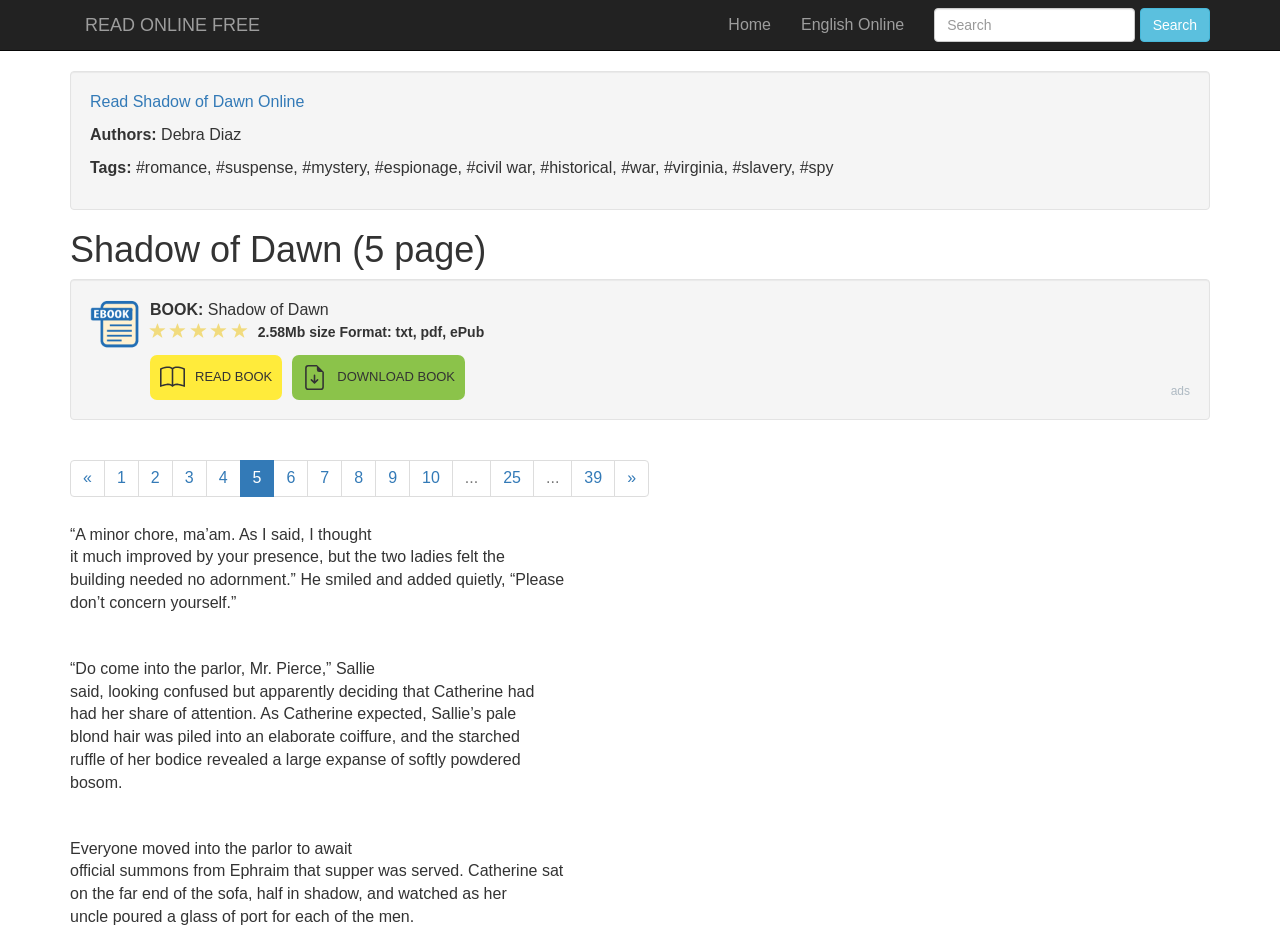Please identify the bounding box coordinates of the clickable area that will allow you to execute the instruction: "Search for a book".

[0.73, 0.008, 0.887, 0.045]